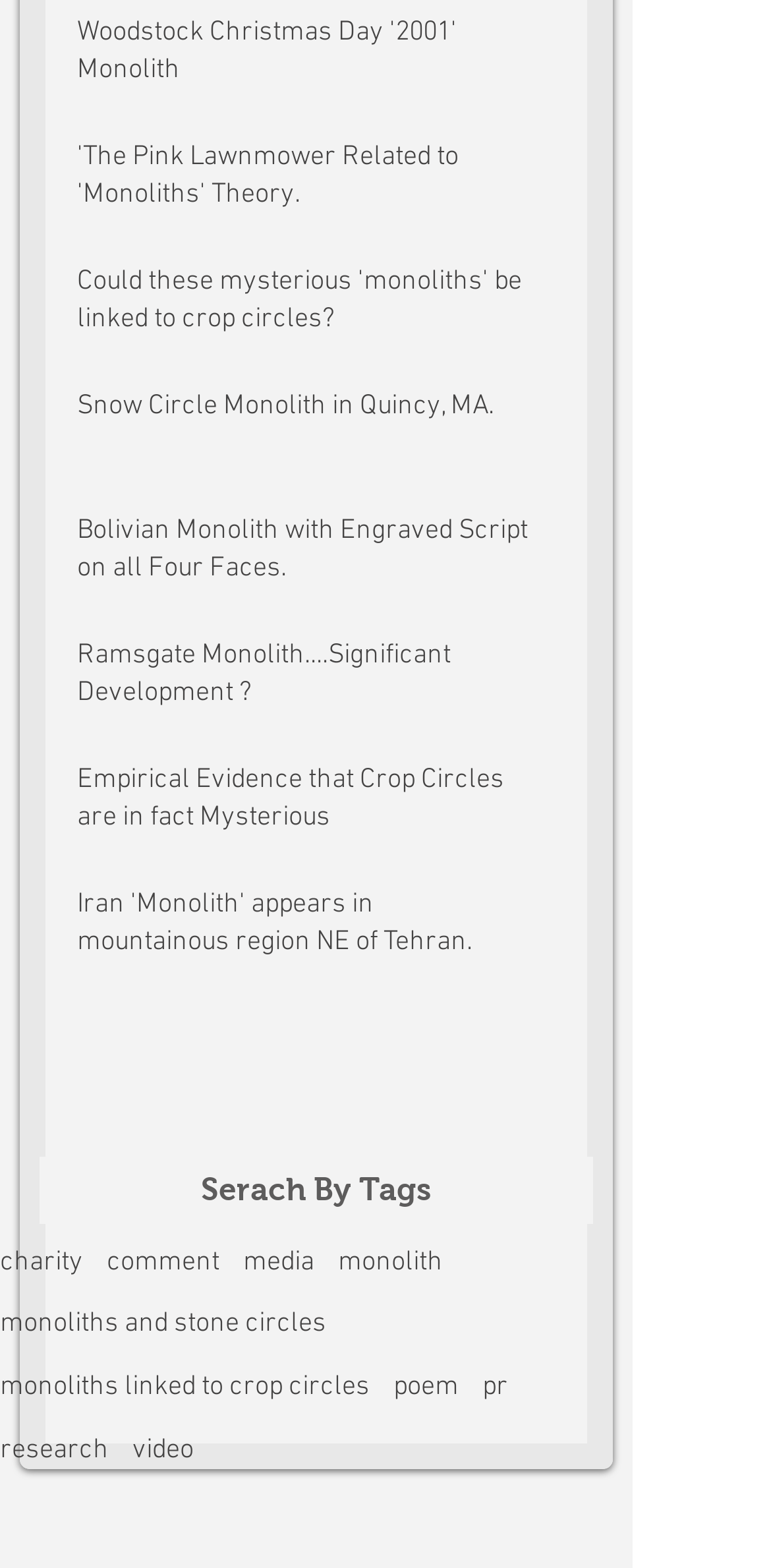Determine the bounding box coordinates of the element's region needed to click to follow the instruction: "Visit the YouTube Long Shadow page". Provide these coordinates as four float numbers between 0 and 1, formatted as [left, top, right, bottom].

[0.415, 0.642, 0.505, 0.686]